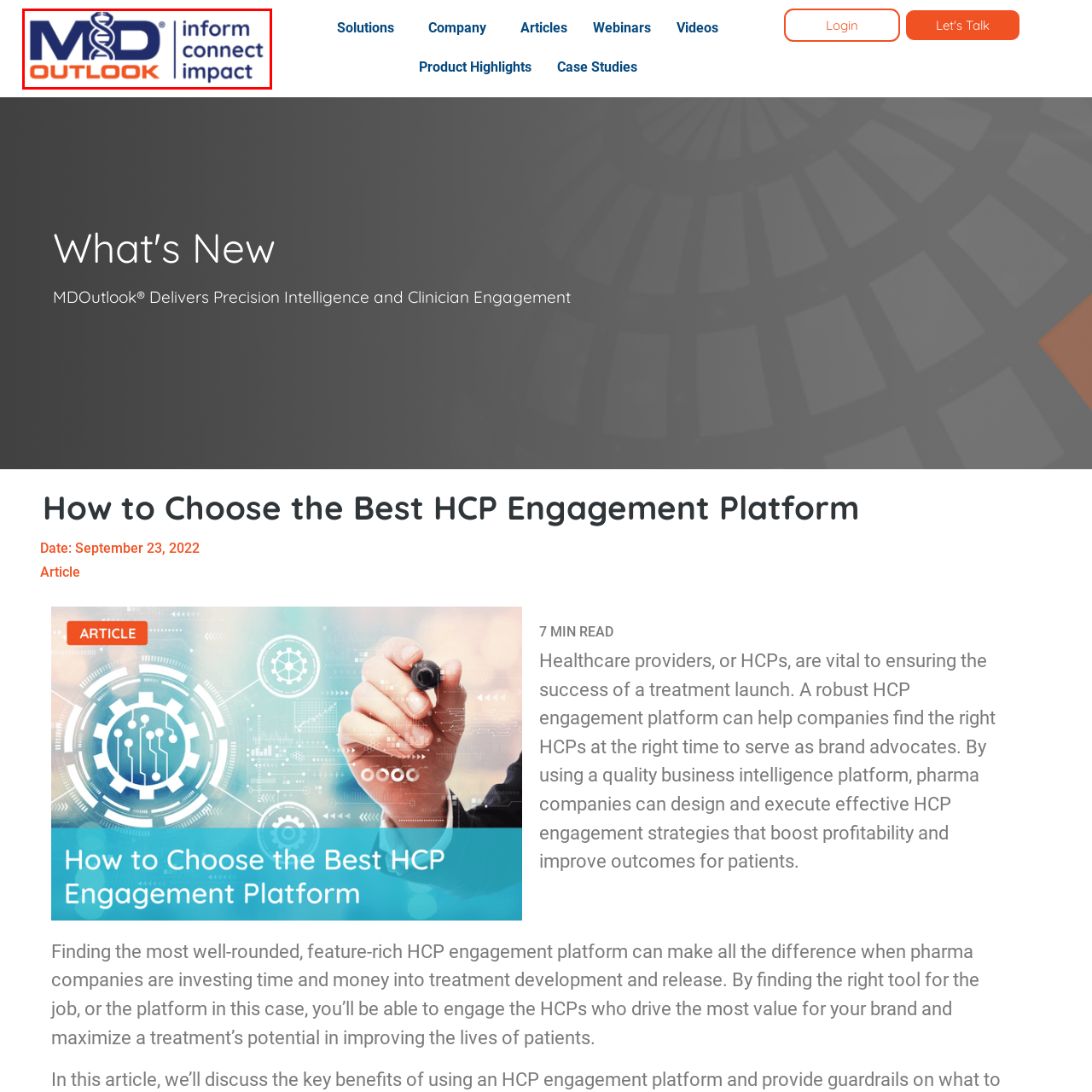Describe extensively the visual content inside the red marked area.

The image showcases the logo of MDOutlook, a platform that emphasizes the significance of healthcare provider (HCP) engagement. The logo features the stylized text "MD" integrated with a DNA helix, symbolizing the connection to healthcare and medical insights. Below it, the word "OUTLOOK" is presented in a bold, vibrant orange, accompanied by the tagline "inform connect impact" in a modern sans-serif font, suggesting the platform's mission to enhance communication and effectiveness in healthcare contexts. This logo represents MDOutlook's commitment to delivering precision intelligence and facilitating clinician engagement.